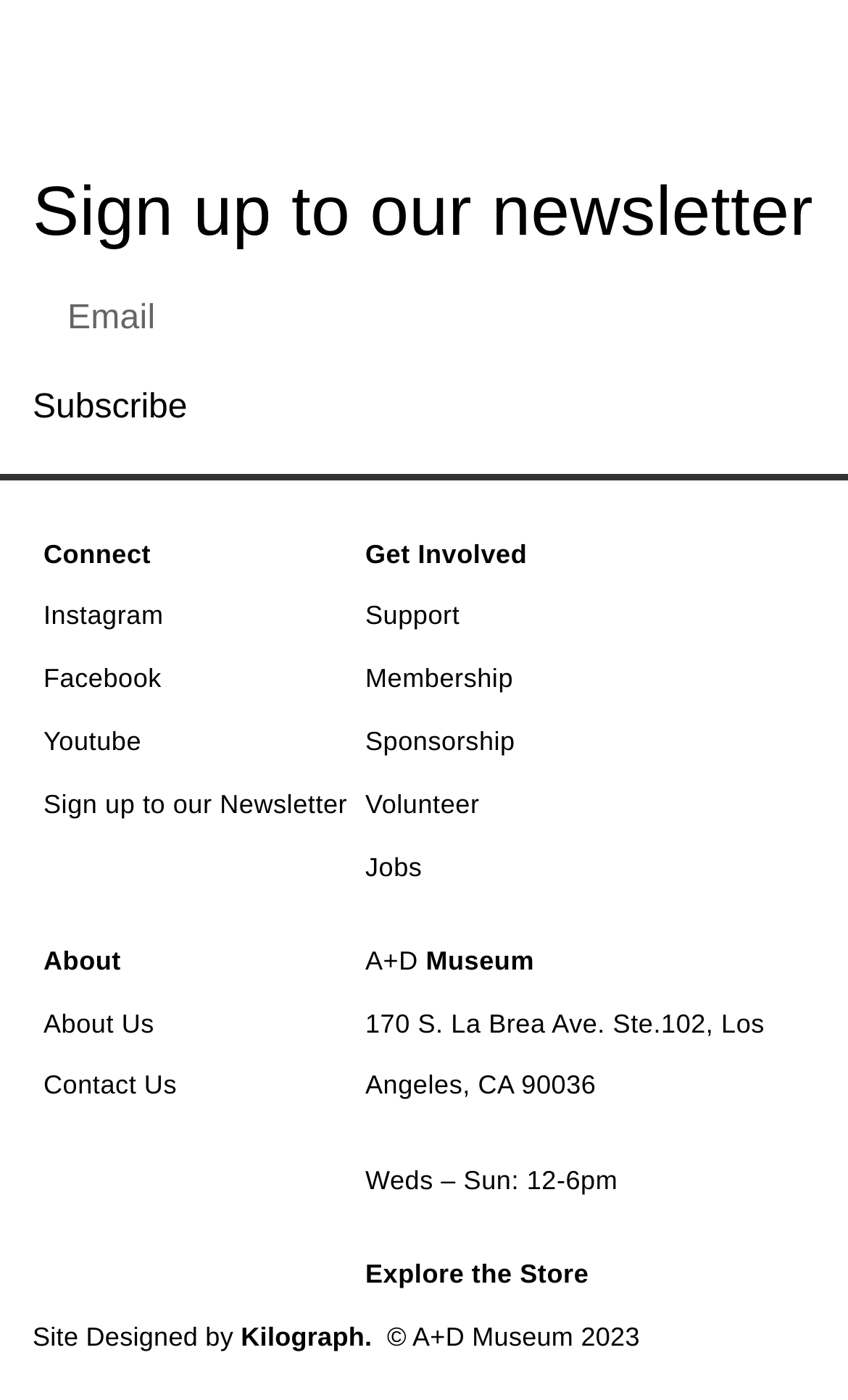Find the bounding box coordinates of the element I should click to carry out the following instruction: "Subscribe to the newsletter".

[0.038, 0.26, 0.221, 0.322]